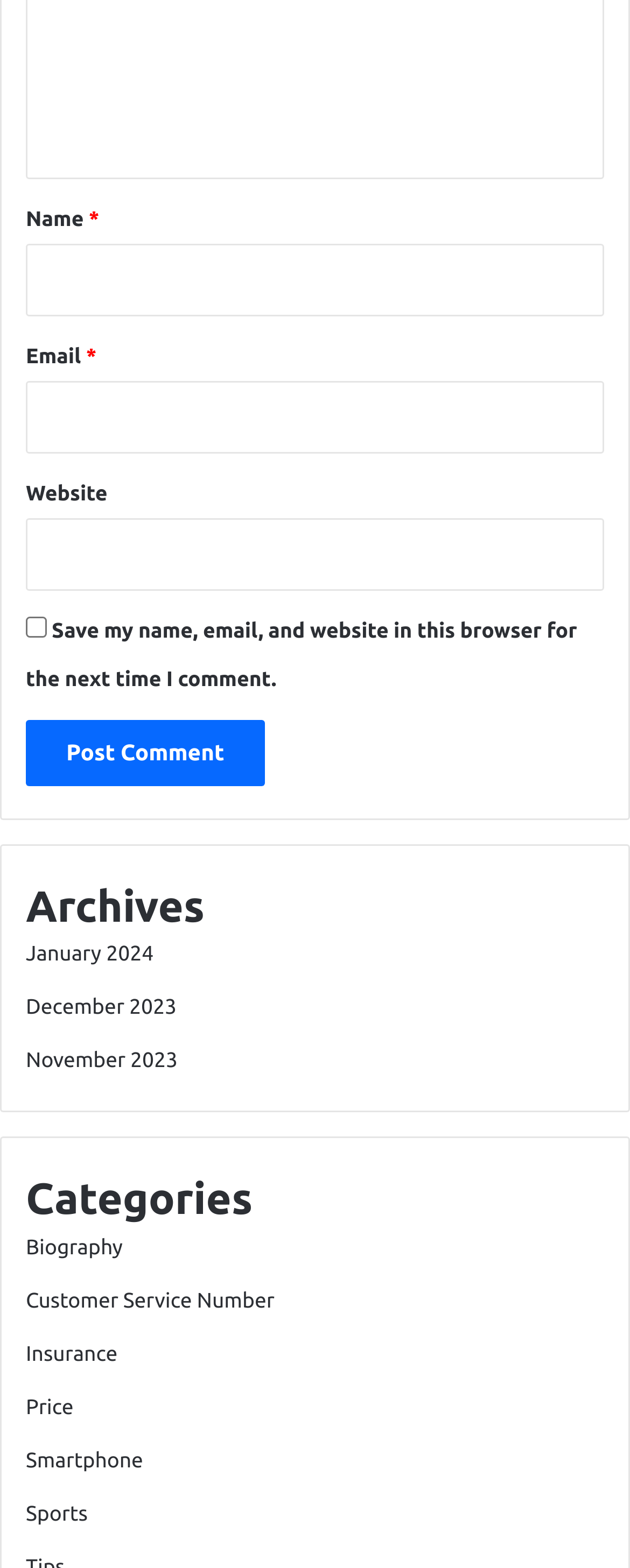What is the purpose of the checkbox? Examine the screenshot and reply using just one word or a brief phrase.

Save comment info